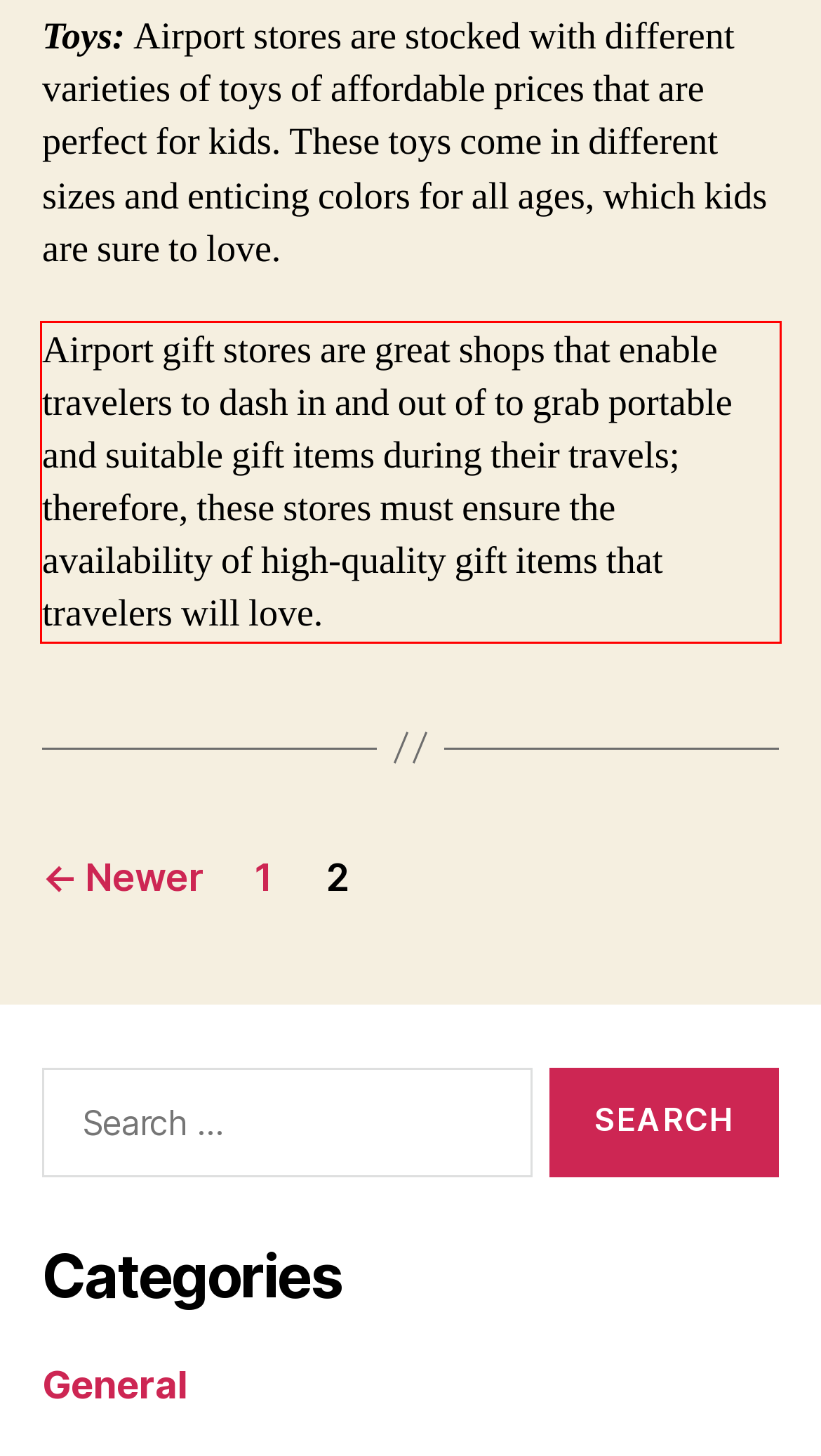Your task is to recognize and extract the text content from the UI element enclosed in the red bounding box on the webpage screenshot.

Airport gift stores are great shops that enable travelers to dash in and out of to grab portable and suitable gift items during their travels; therefore, these stores must ensure the availability of high-quality gift items that travelers will love.